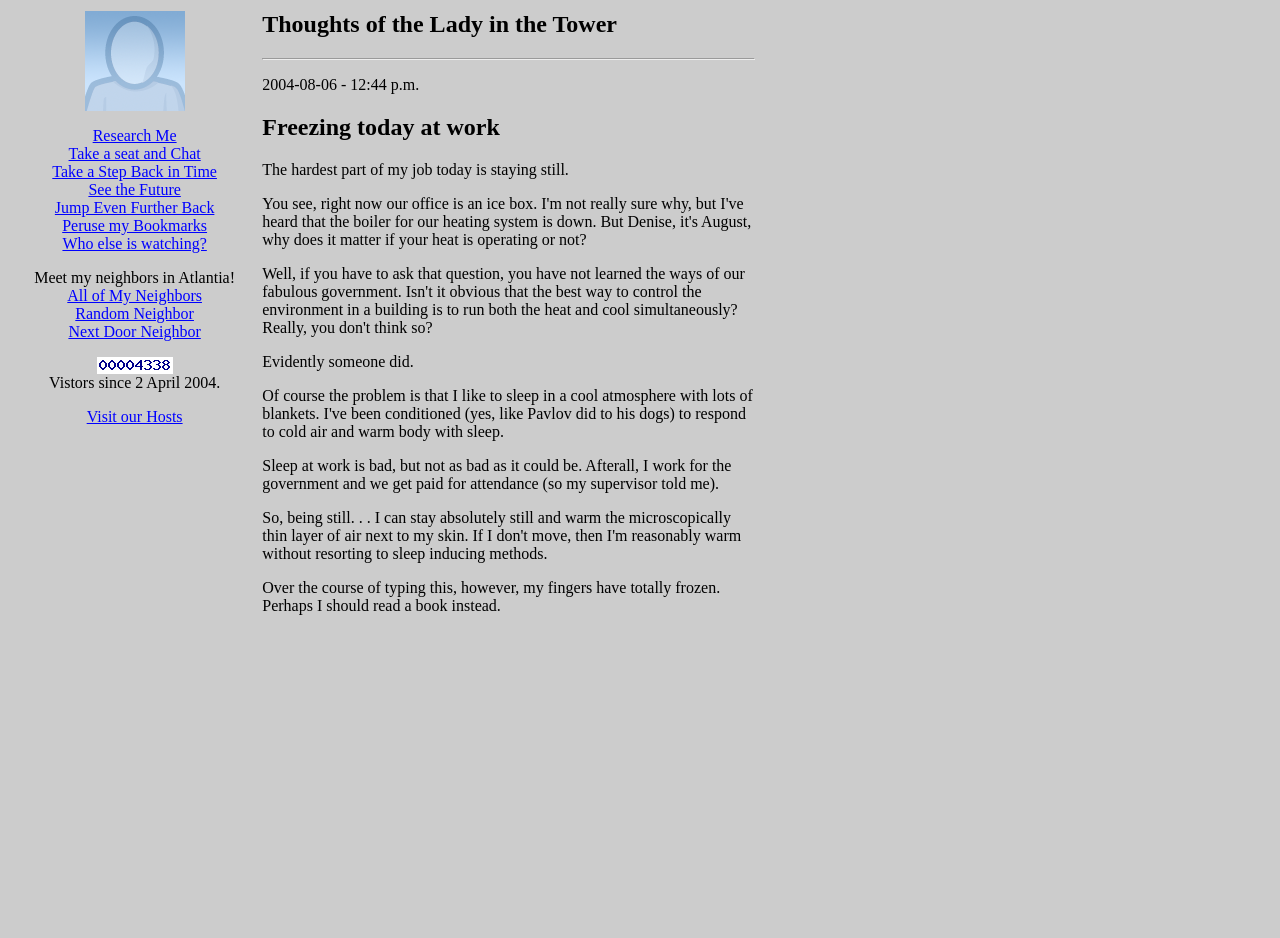Please specify the bounding box coordinates of the clickable region necessary for completing the following instruction: "Click on 'Research Me'". The coordinates must consist of four float numbers between 0 and 1, i.e., [left, top, right, bottom].

[0.072, 0.135, 0.138, 0.154]